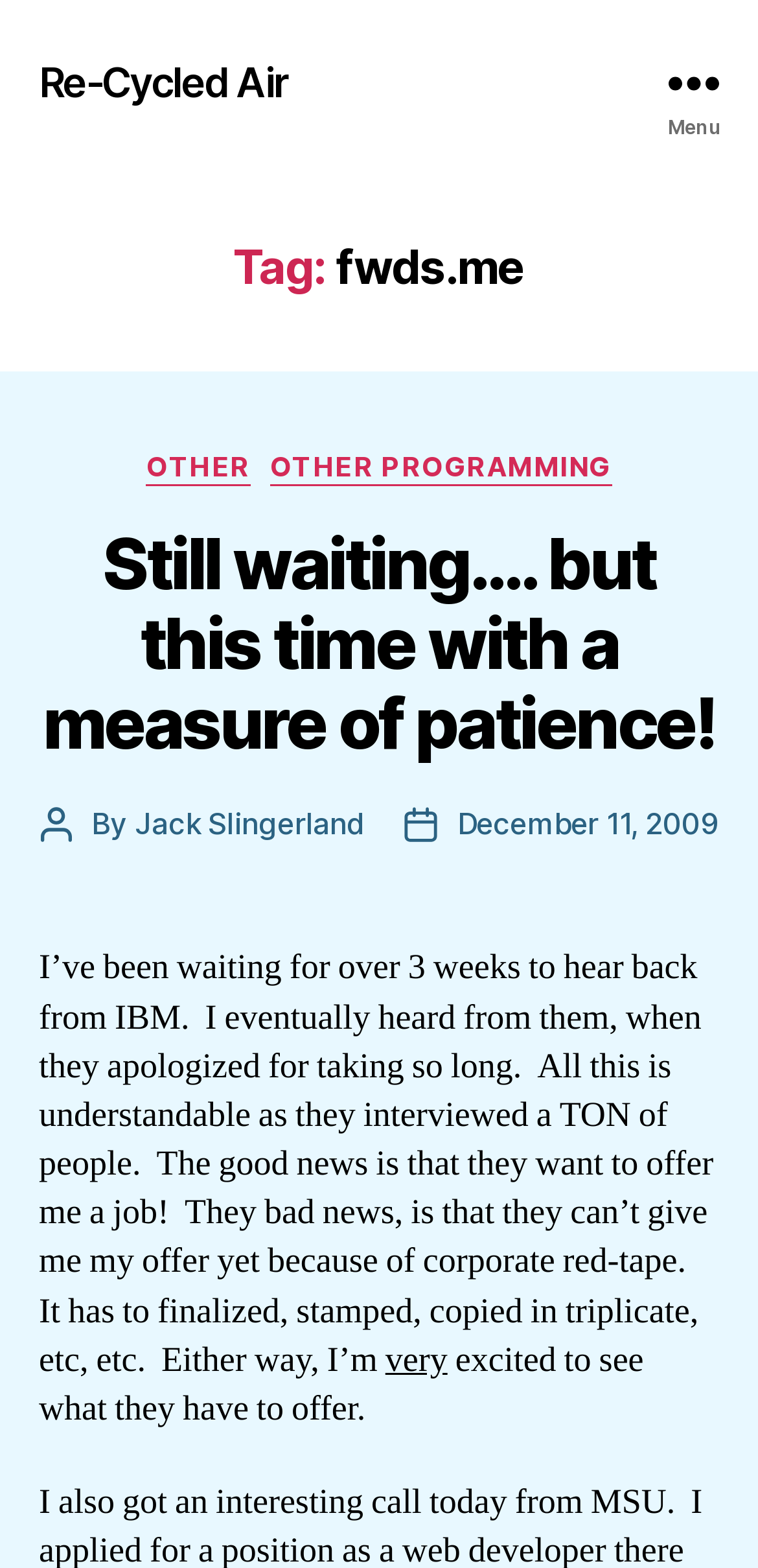Give a one-word or phrase response to the following question: What is the status of the job offer?

Pending due to corporate red-tape